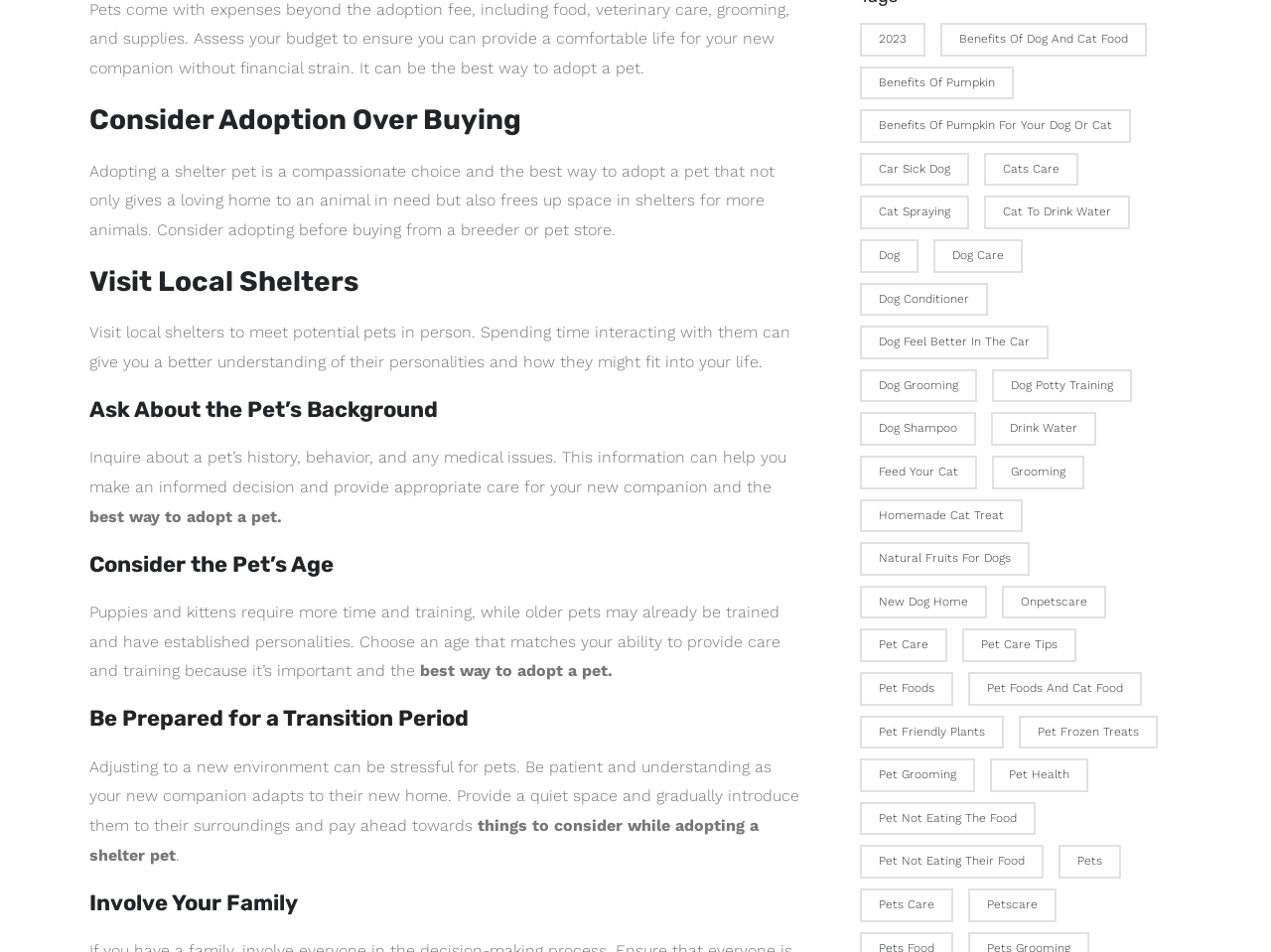Please give the bounding box coordinates of the area that should be clicked to fulfill the following instruction: "Visit 'Pet Care'". The coordinates should be in the format of four float numbers from 0 to 1, i.e., [left, top, right, bottom].

[0.676, 0.66, 0.745, 0.696]